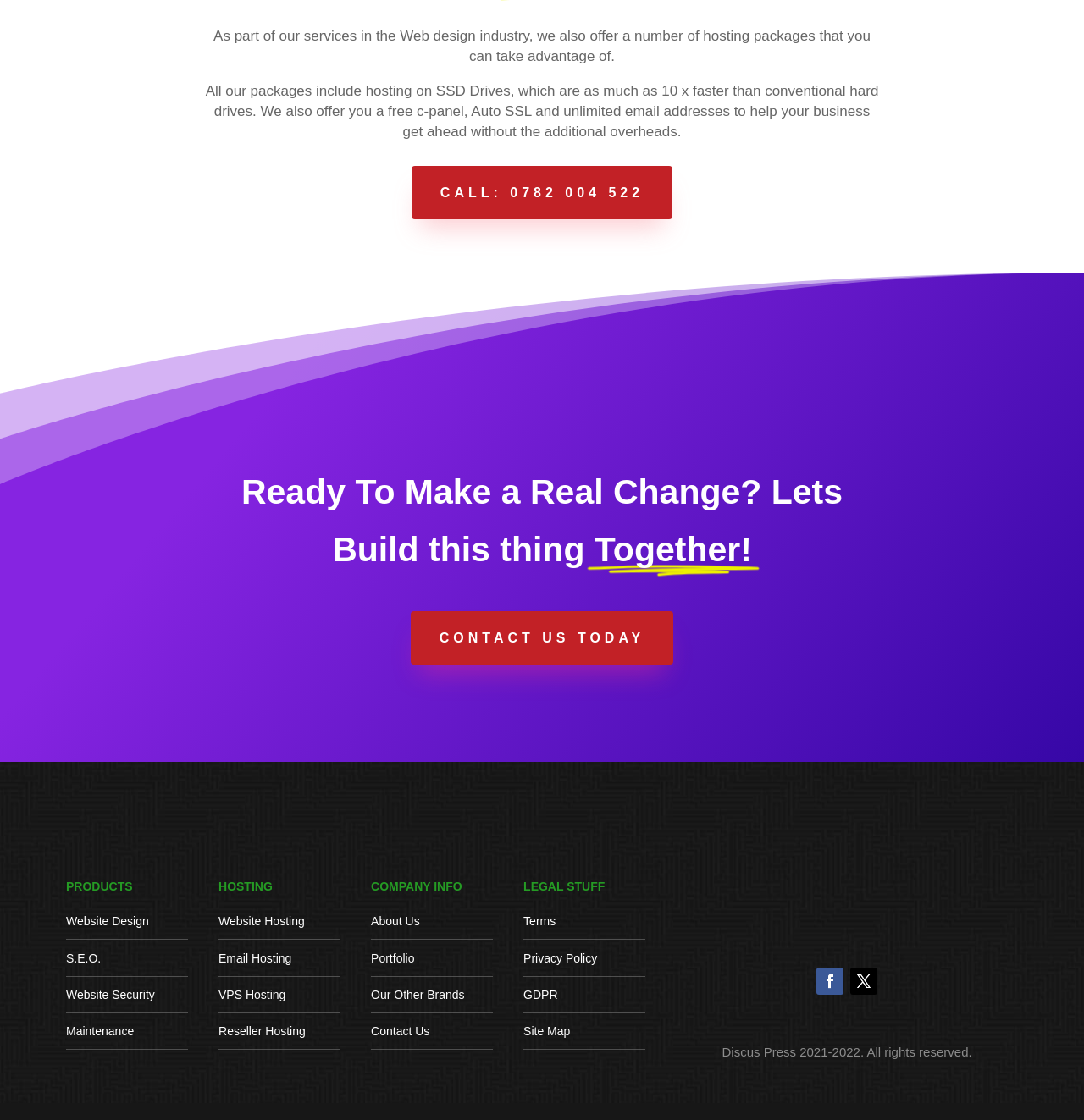Determine the bounding box coordinates of the section I need to click to execute the following instruction: "Check terms". Provide the coordinates as four float numbers between 0 and 1, i.e., [left, top, right, bottom].

[0.483, 0.817, 0.513, 0.829]